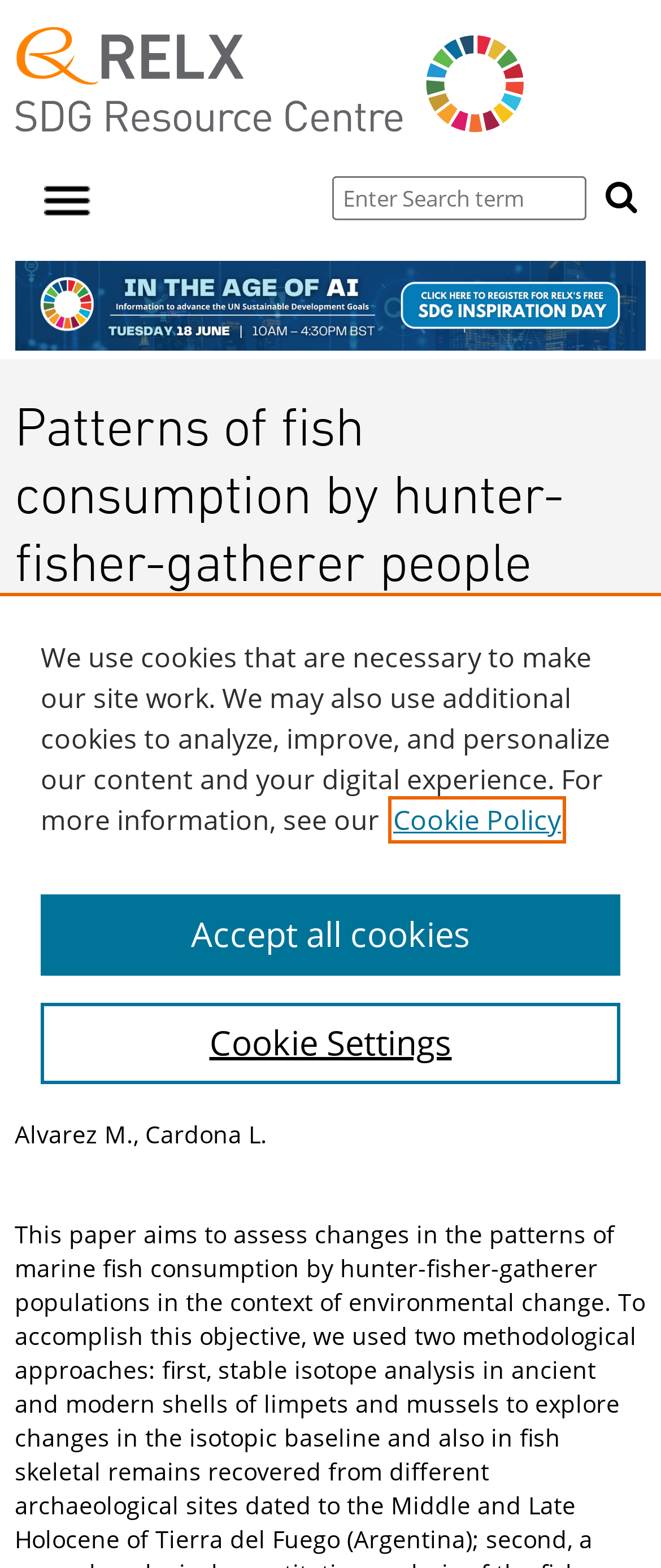Please identify the bounding box coordinates of the element's region that needs to be clicked to fulfill the following instruction: "go to home page". The bounding box coordinates should consist of four float numbers between 0 and 1, i.e., [left, top, right, bottom].

[0.022, 0.017, 0.792, 0.085]